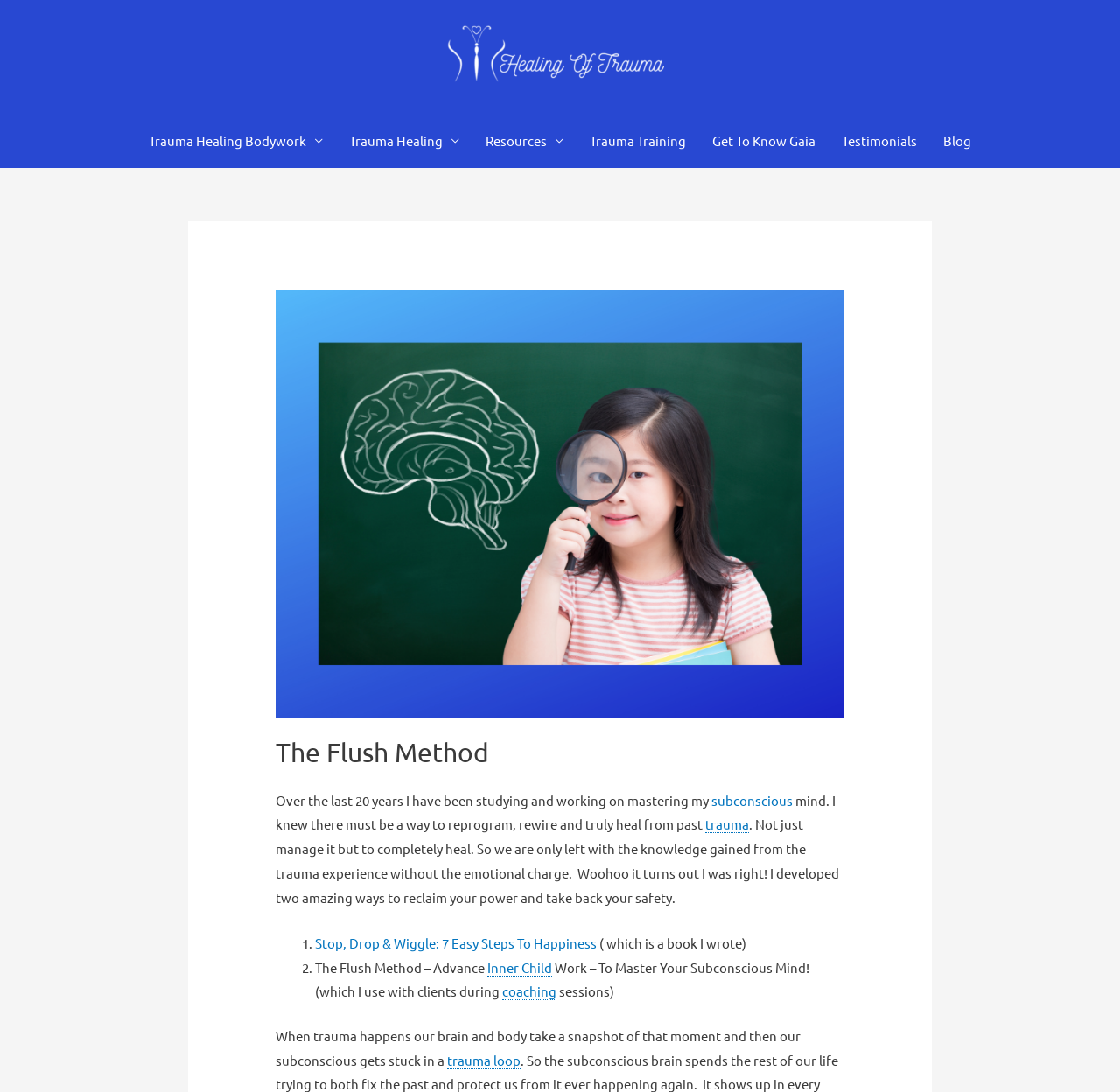Illustrate the webpage thoroughly, mentioning all important details.

The webpage is titled "The Flush Method - Healing of Trauma" and has a prominent link with the same title at the top, accompanied by an image. Below this, there is a navigation menu with several links, including "Trauma Healing Bodywork", "Trauma Healing", "Resources", "Trauma Training", "Get To Know Gaia", "Testimonials", and "Blog".

The main content of the page is divided into sections. The first section has a heading "The Flush Method" and a paragraph of text that describes the author's 20-year journey of studying and working on mastering their subconscious mind to heal from trauma. The text is interspersed with links to related topics, such as "subconscious" and "trauma".

Below this, there is a list with two items, "Stop, Drop & Wiggle: 7 Easy Steps To Happiness" and "The Flush Method – Advance Inner Child Work – To Master Your Subconscious Mind!", which are both linked to additional resources. The list items are marked with numbers "1." and "2.".

Further down, there is another paragraph of text that explains how trauma affects the brain and body, with a link to the concept of a "trauma loop". At the bottom of the page, there is a section with a heading "Don’t miss my supportive updates" and a form to enter an email address to subscribe to updates, along with a "Subscribe" button. There is also a small image of a close button at the top-right corner of this section.